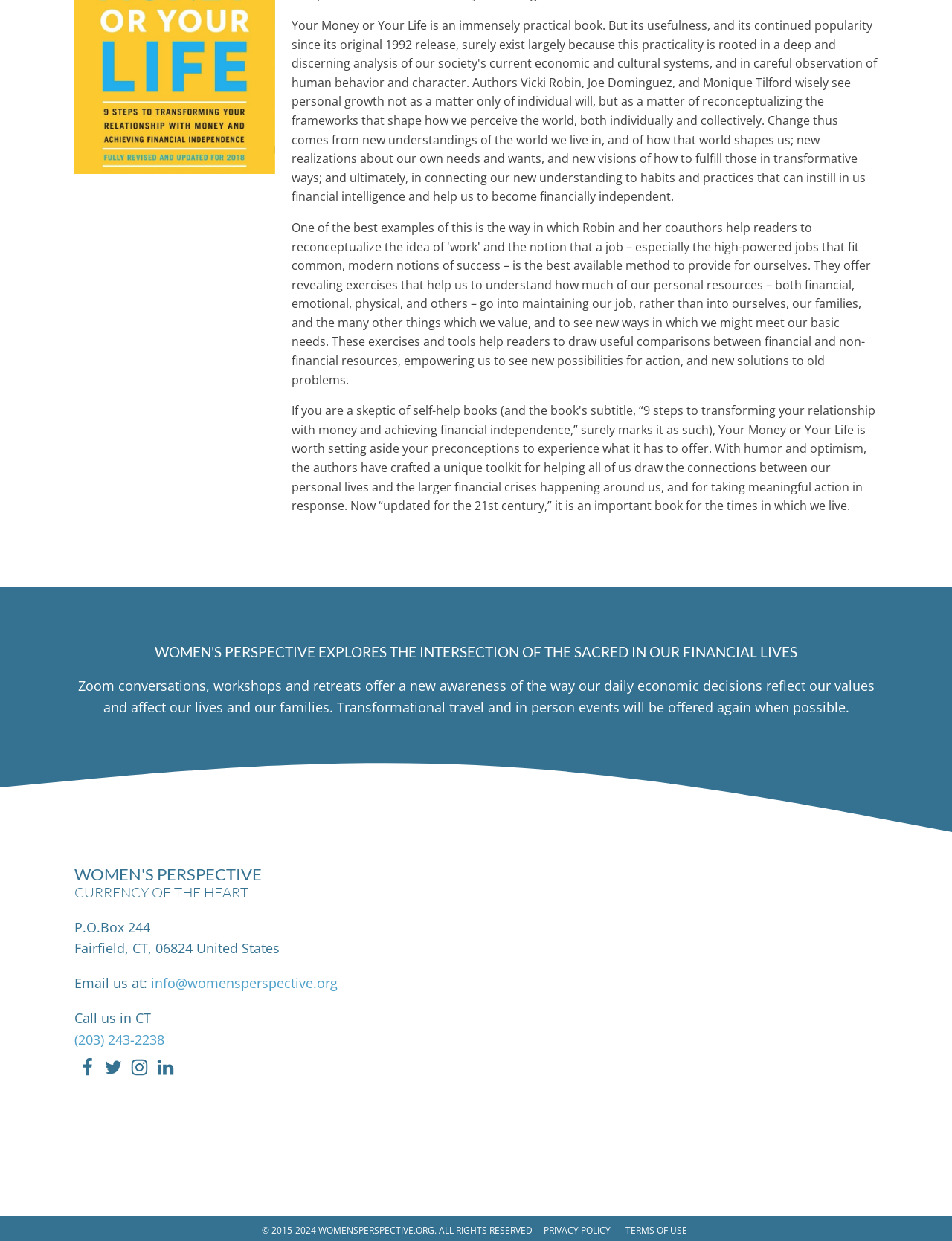Using the image as a reference, answer the following question in as much detail as possible:
What is the organization's email address?

I found the email address by looking at the StaticText element with the text 'Email us at:' and the adjacent link element with the text 'info@womensperspective.org'.